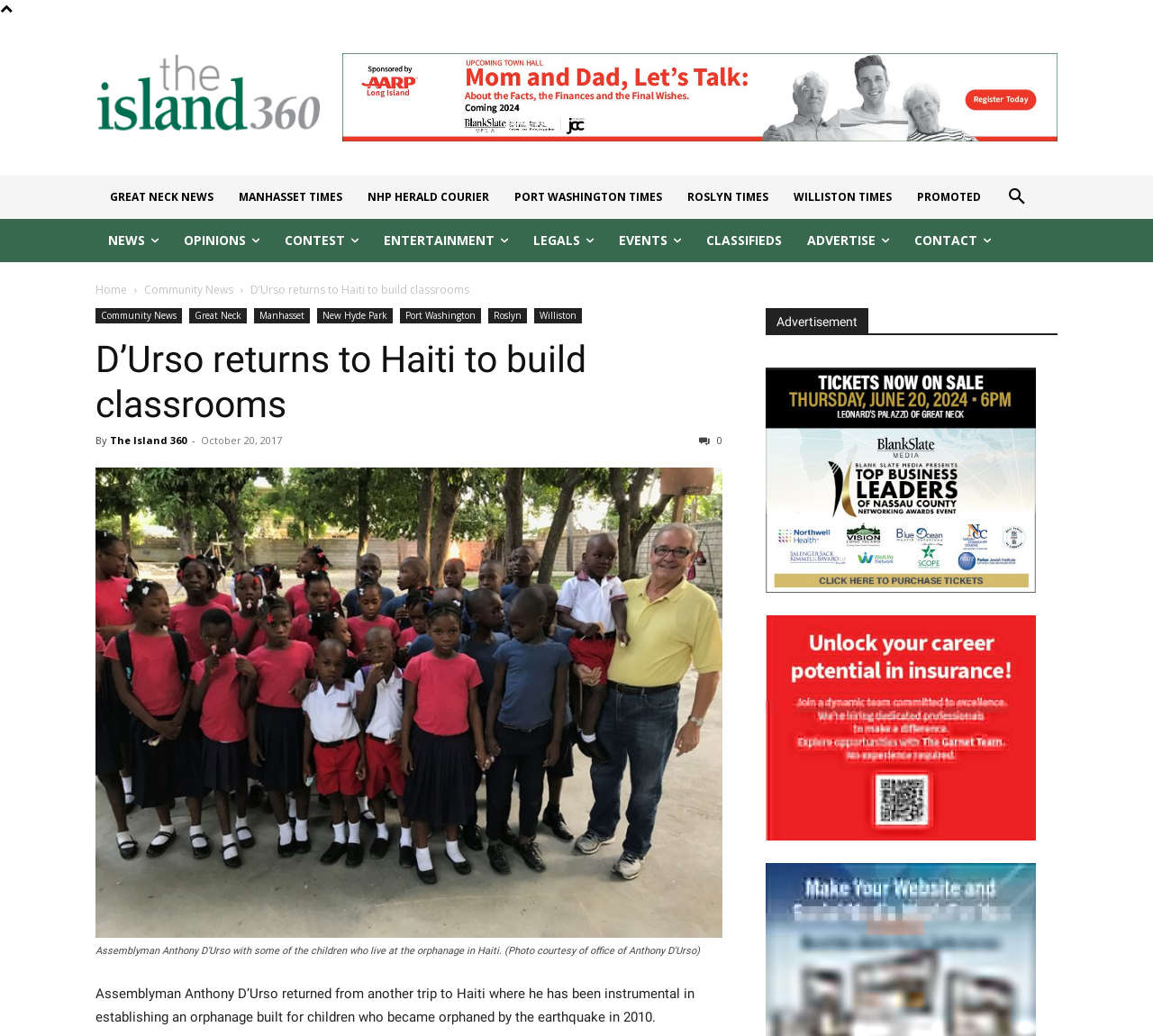Please provide a detailed answer to the question below based on the screenshot: 
What is the name of the publication?

The webpage has a link with the text 'The Island 360' which suggests that it is the name of the publication or news organization.